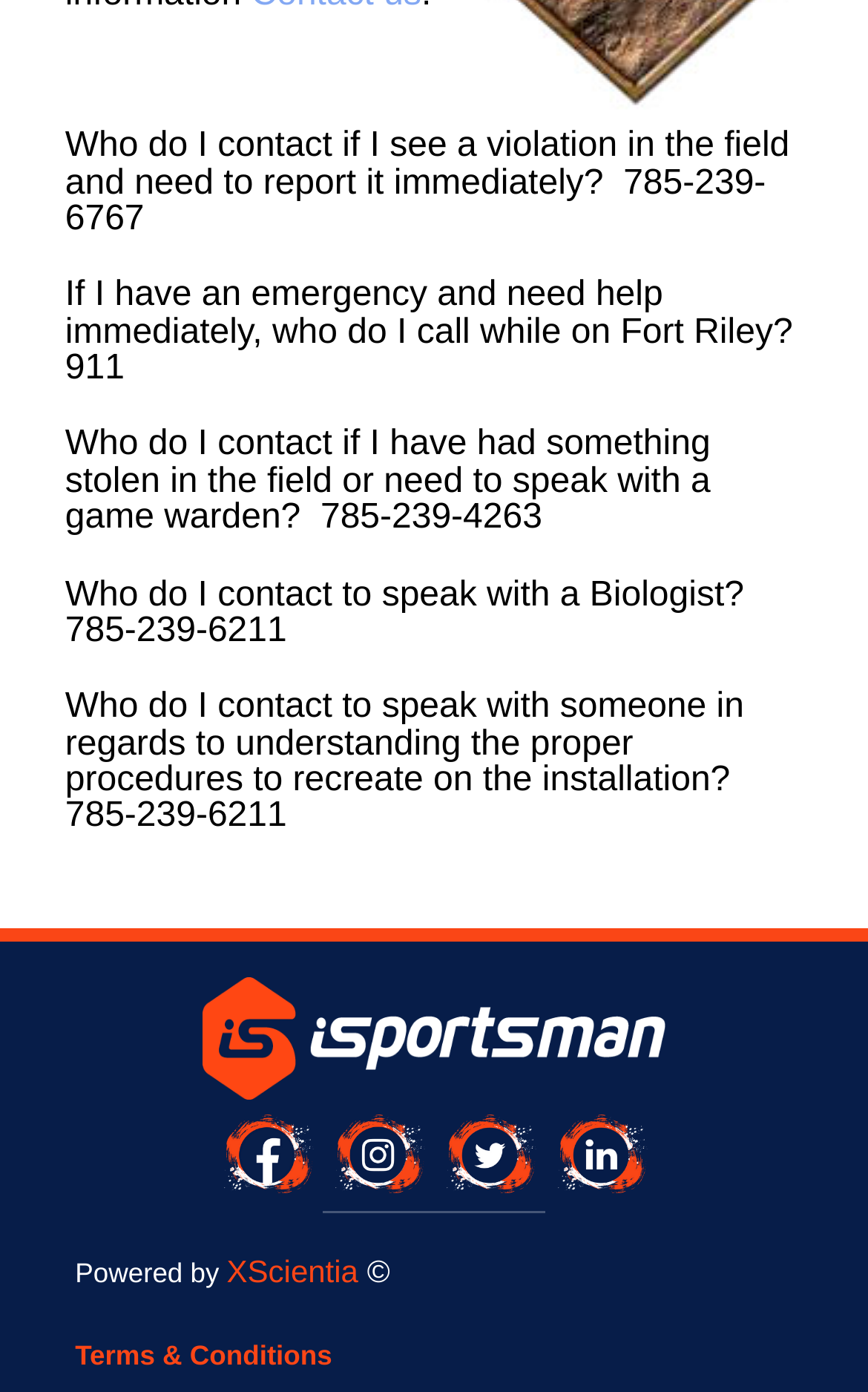Determine the bounding box for the UI element described here: "alt="iSportsman Logo"".

[0.233, 0.718, 0.767, 0.744]